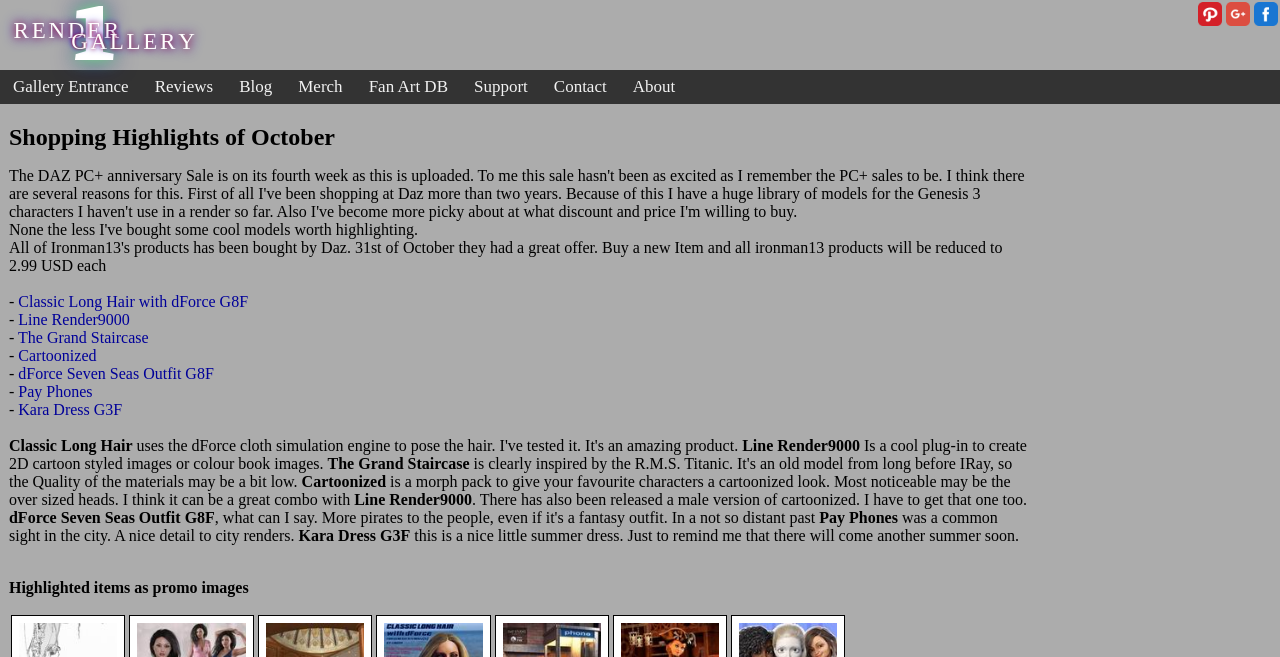Provide your answer in one word or a succinct phrase for the question: 
What is the topic of the highlighted items?

Shopping Highlights of October